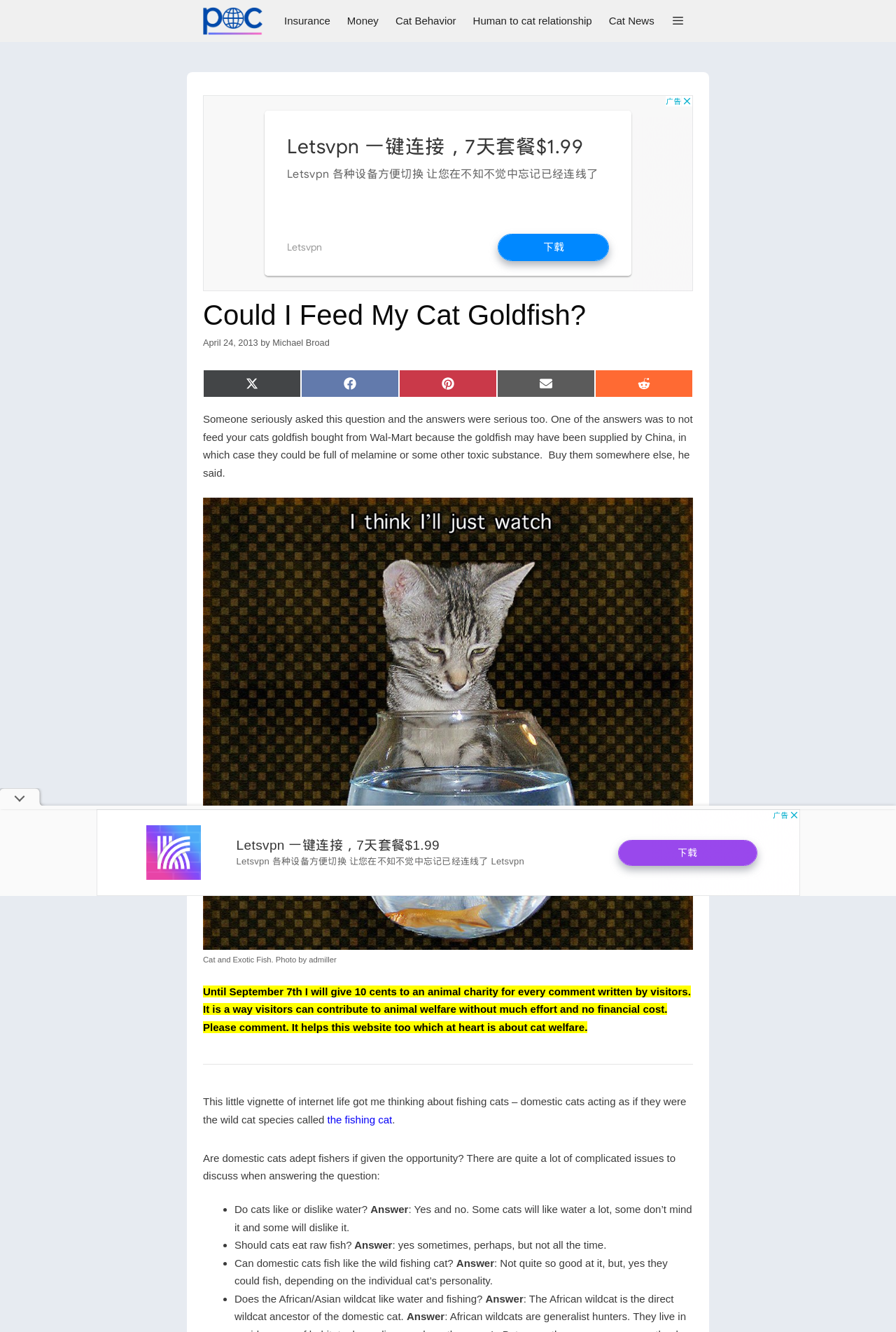Use a single word or phrase to answer the following:
Can domestic cats eat goldfish?

No